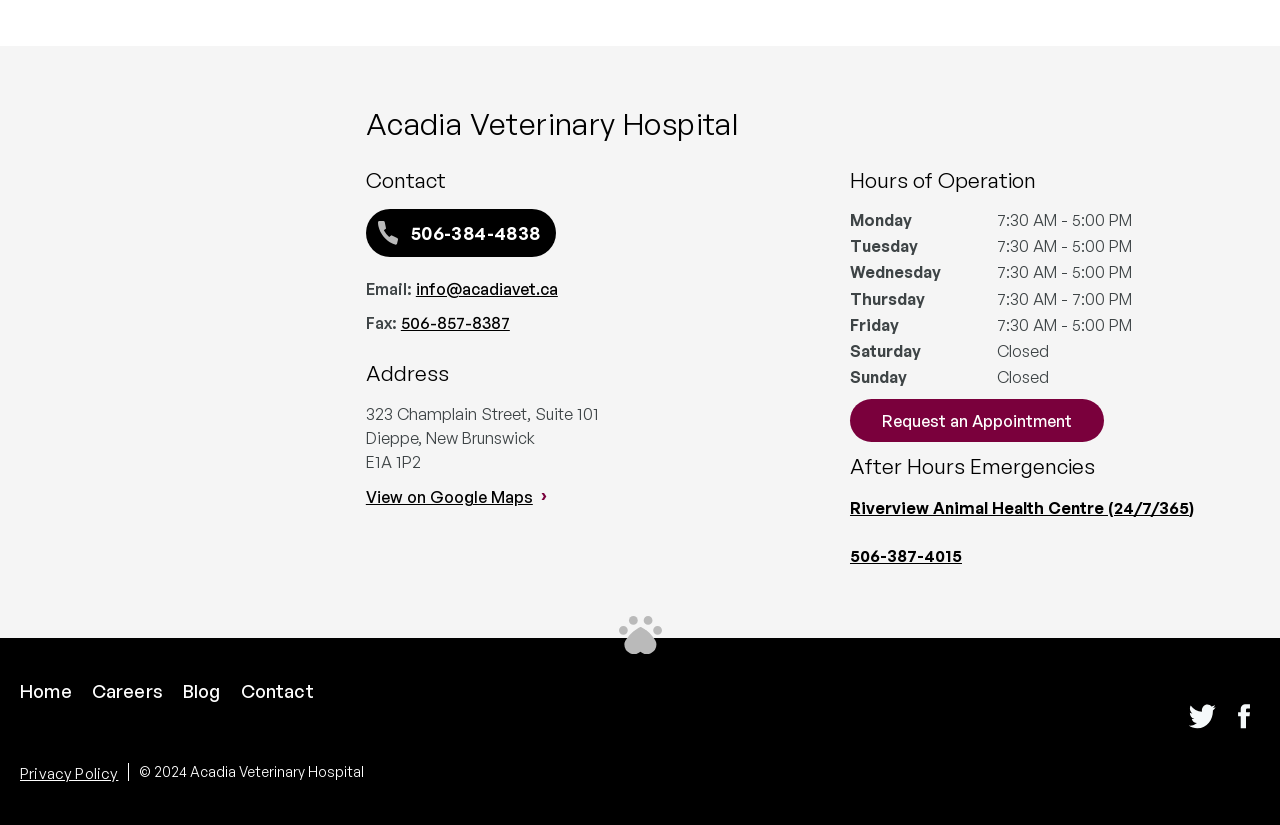Use a single word or phrase to answer the following:
What are the hours of operation for Acadia Veterinary Hospital on Mondays?

7:30 AM - 5:00 PM